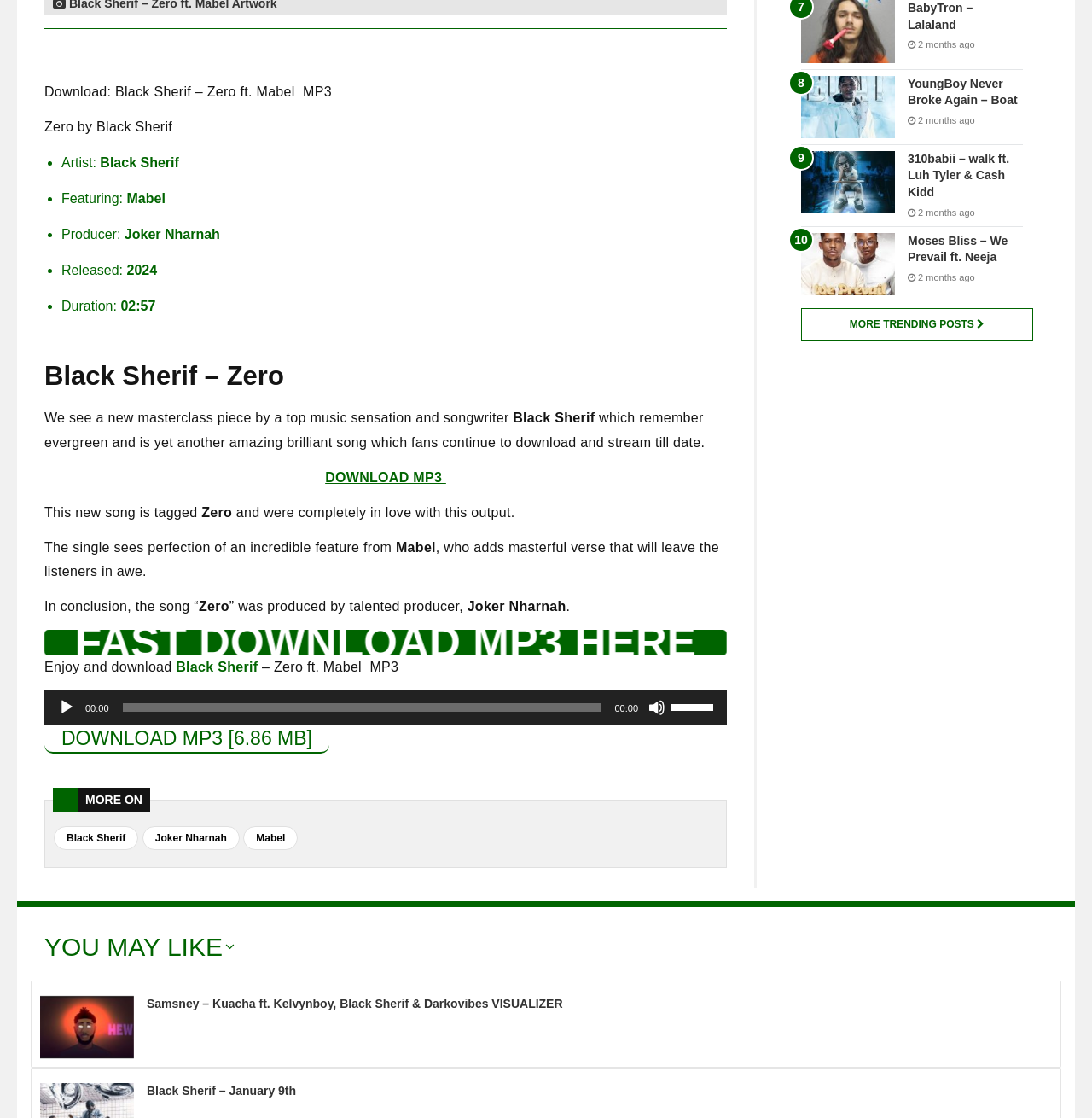Please locate the bounding box coordinates of the element that needs to be clicked to achieve the following instruction: "Fast download MP3 here". The coordinates should be four float numbers between 0 and 1, i.e., [left, top, right, bottom].

[0.04, 0.563, 0.665, 0.586]